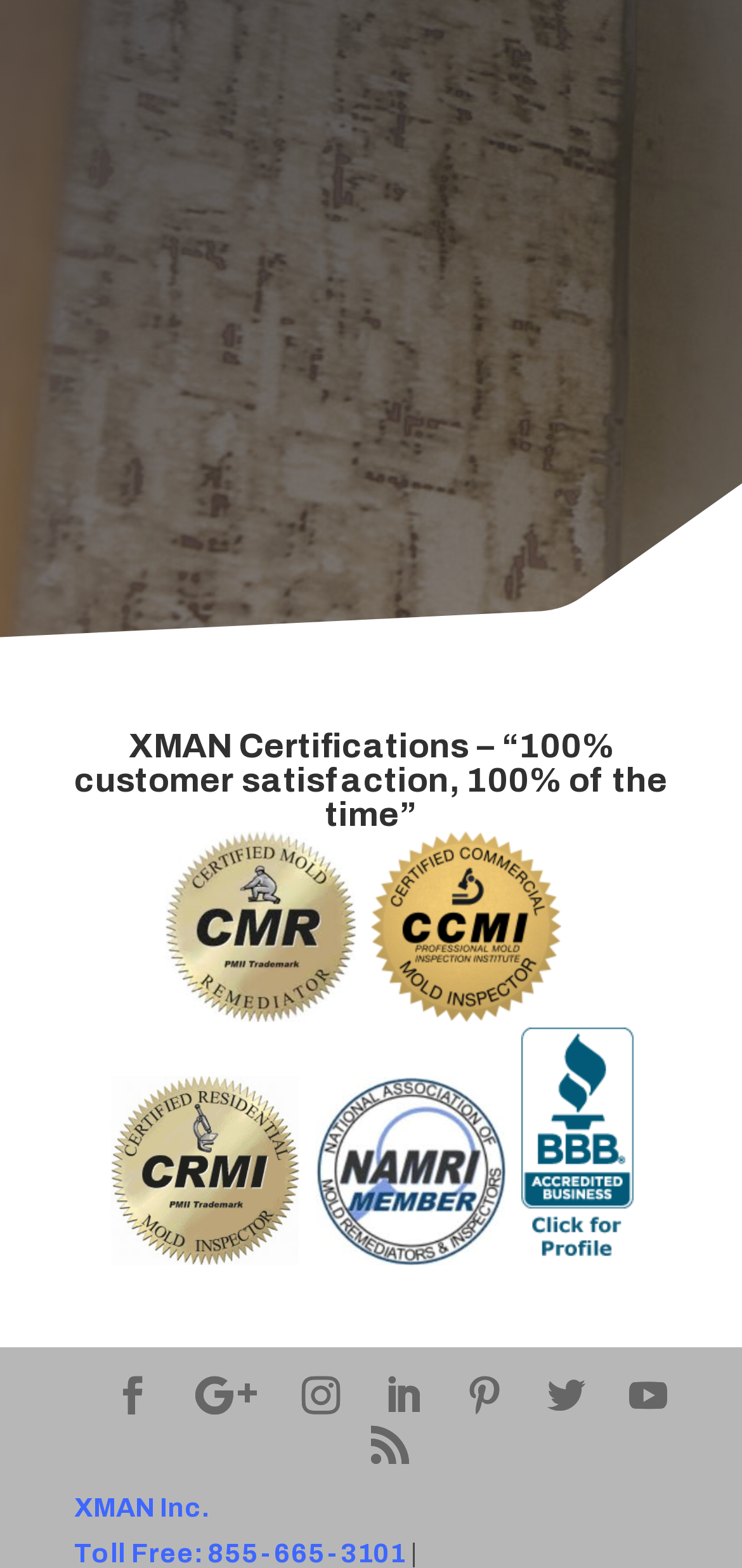What is the phone number?
Based on the screenshot, give a detailed explanation to answer the question.

The phone number can be found at the bottom of the webpage, where it says 'Toll Free: 855-665-3101' in a link format.